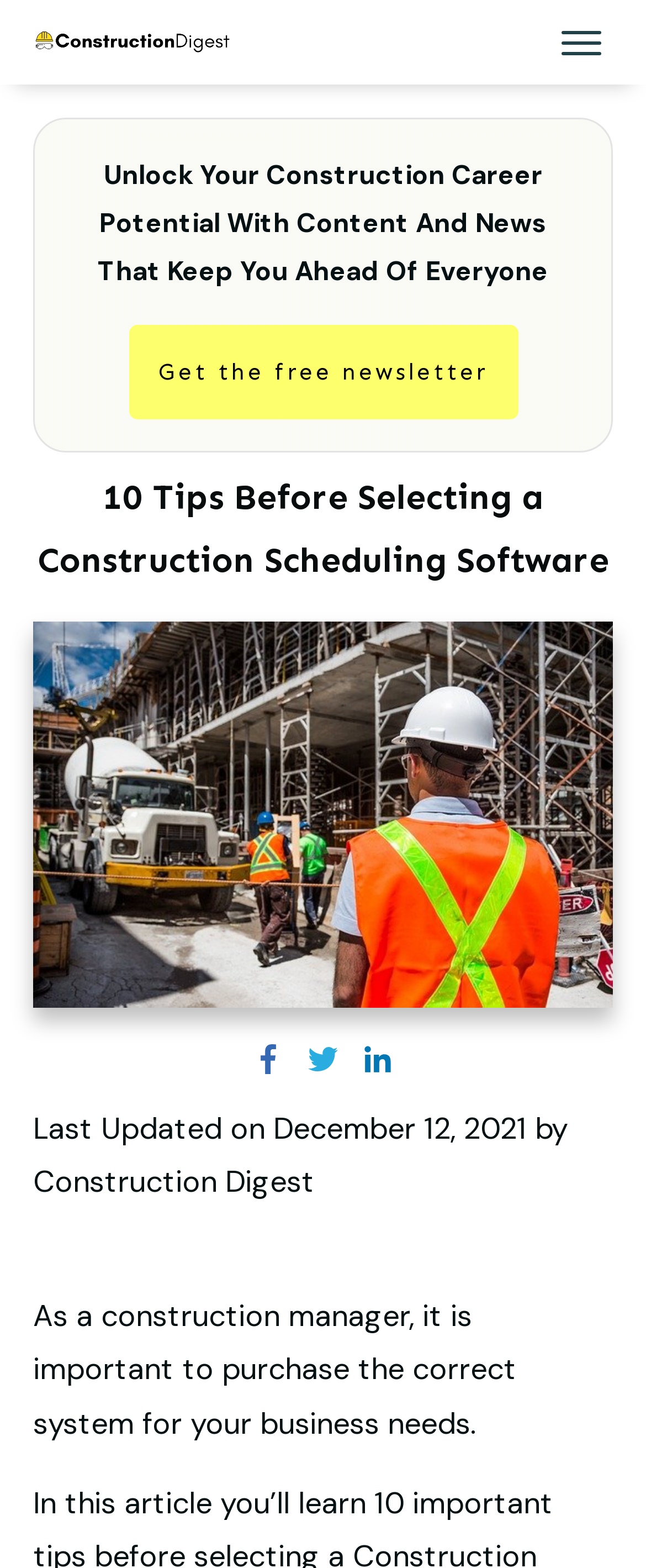What is the topic of the article?
Using the image, provide a detailed and thorough answer to the question.

Based on the webpage content, the topic of the article is about selecting the correct Construction Scheduling software for business needs, as indicated by the heading '10 Tips Before Selecting a Construction Scheduling Software' and the static text 'As a construction manager, it is important to purchase the correct system for your business needs.'